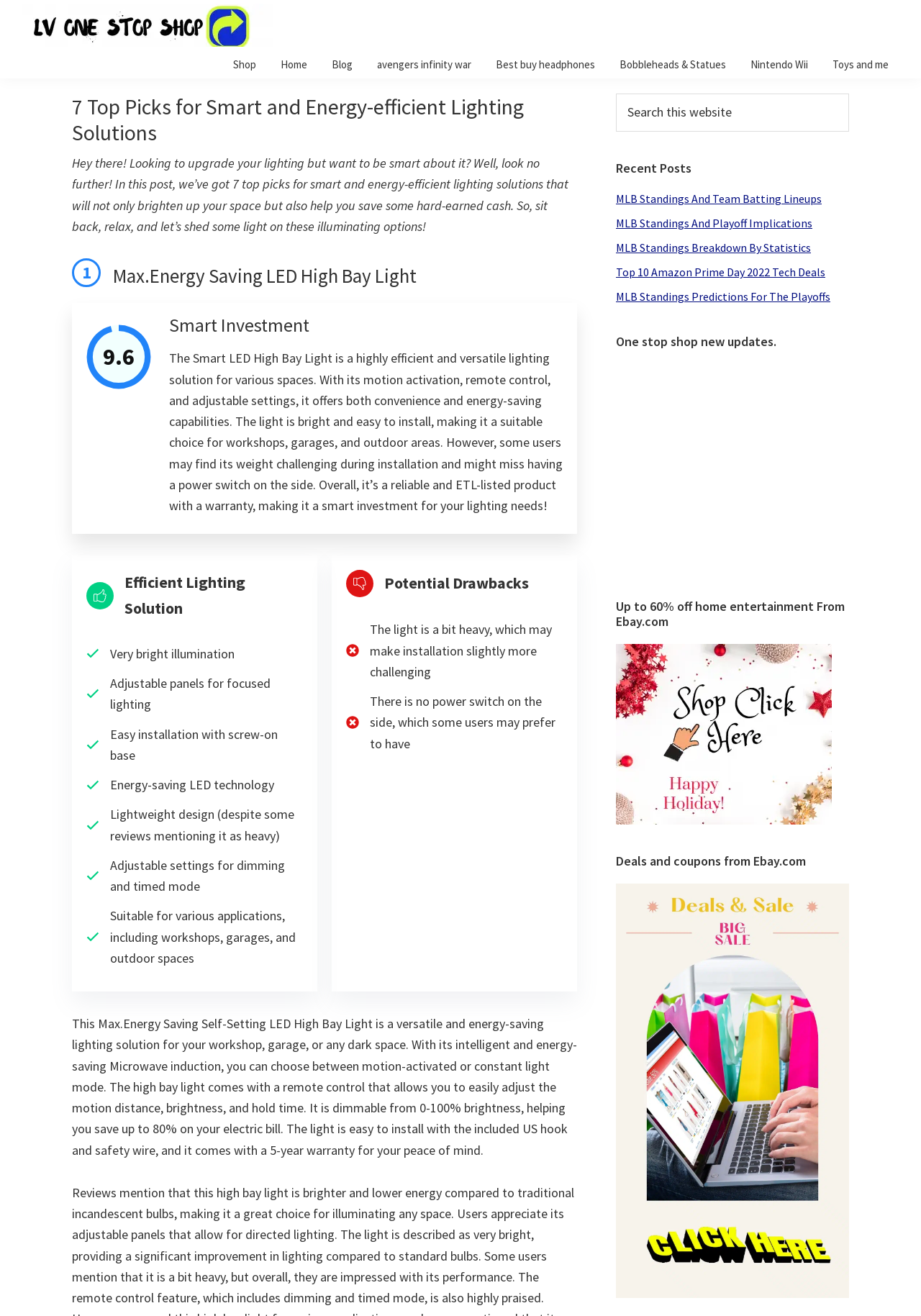Could you provide the bounding box coordinates for the portion of the screen to click to complete this instruction: "Click on the 'Lv One Stop Shop' logo"?

[0.023, 0.004, 0.297, 0.017]